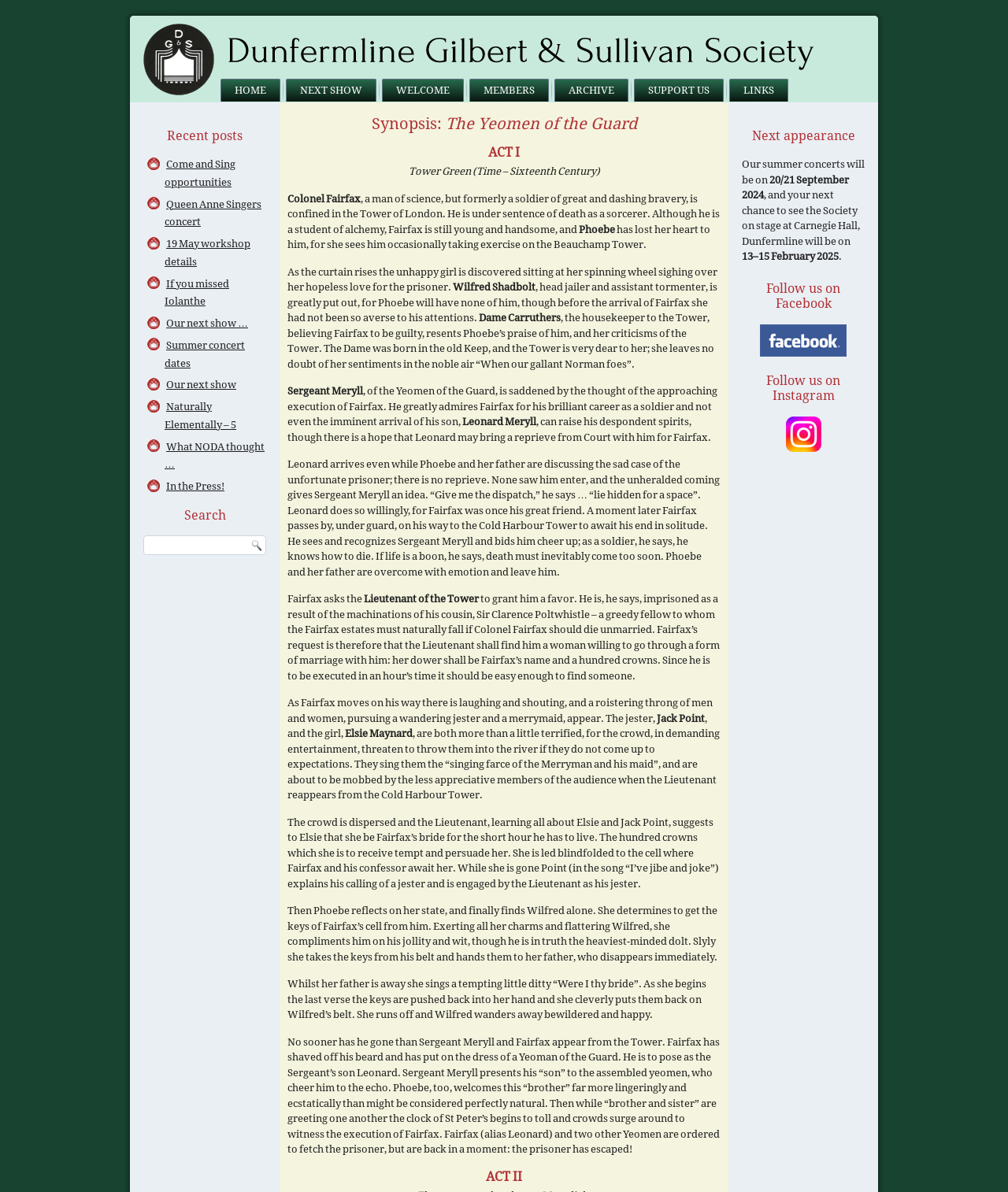How many social media links are there?
Respond to the question with a single word or phrase according to the image.

1